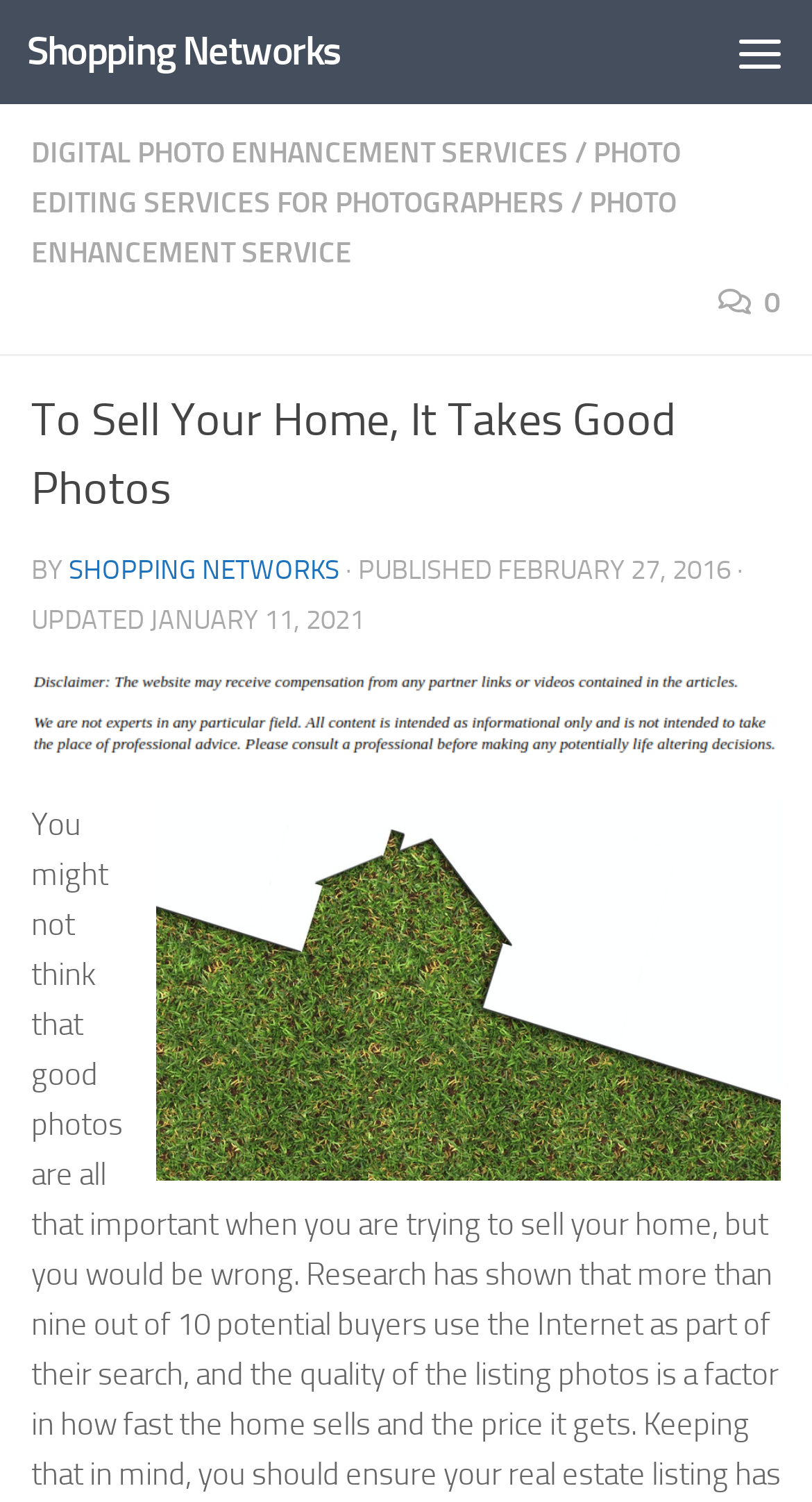Find the bounding box coordinates for the area that must be clicked to perform this action: "Click on the 'Menu' button".

[0.872, 0.0, 1.0, 0.069]